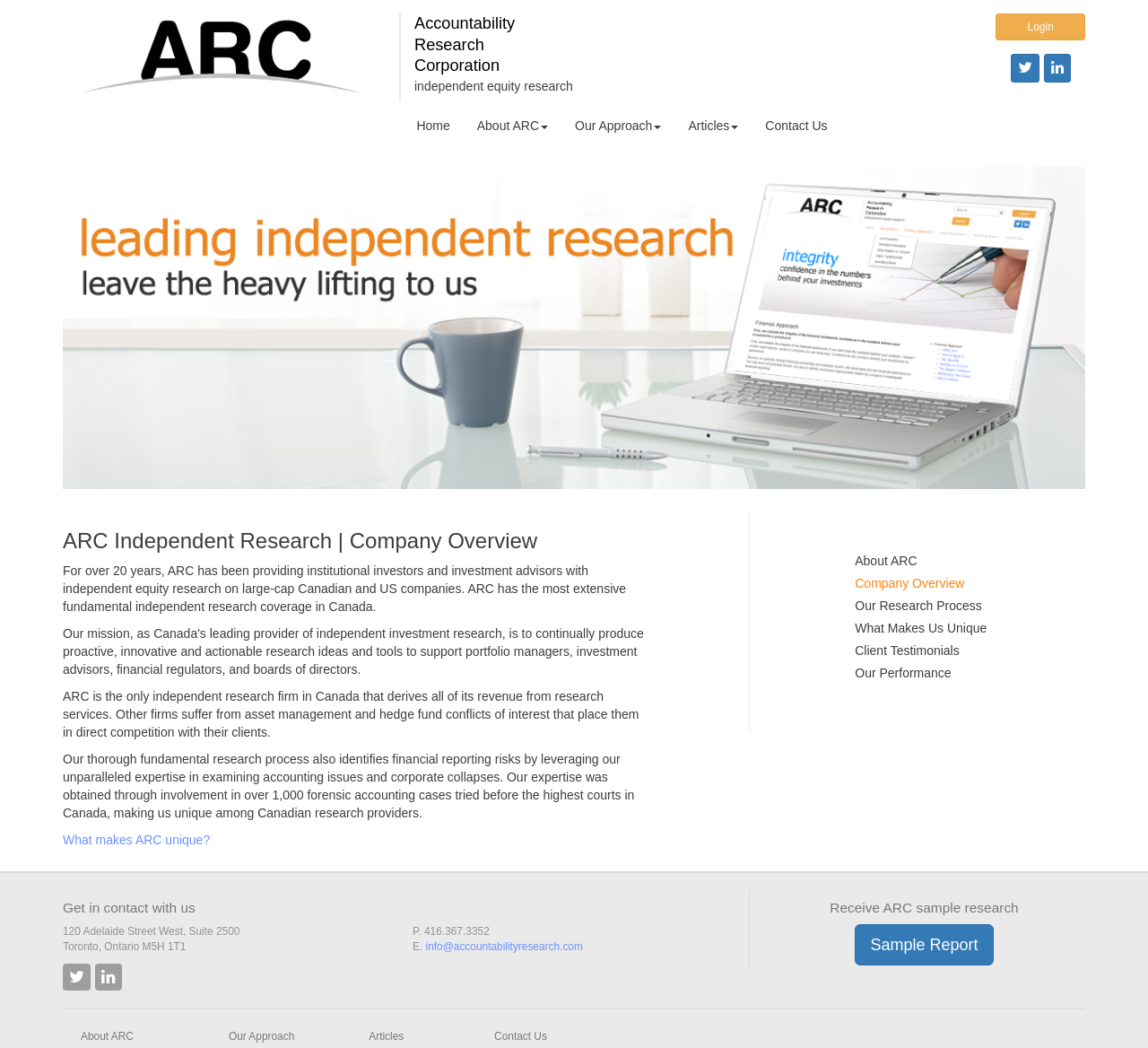Find the bounding box of the element with the following description: "Our Performance". The coordinates must be four float numbers between 0 and 1, formatted as [left, top, right, bottom].

[0.741, 0.631, 0.833, 0.653]